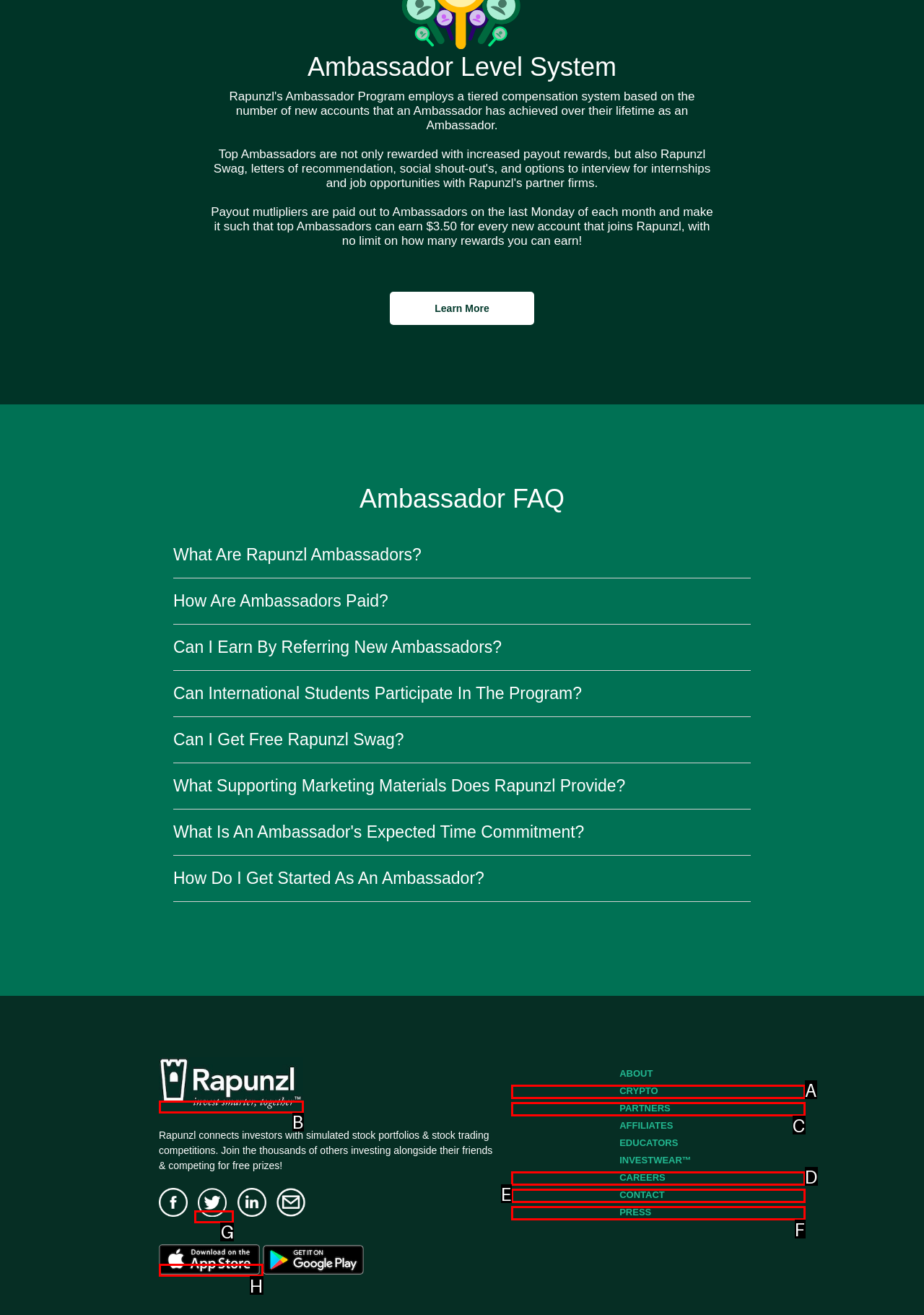Which lettered UI element aligns with this description: name="search" placeholder="type search term..."
Provide your answer using the letter from the available choices.

None